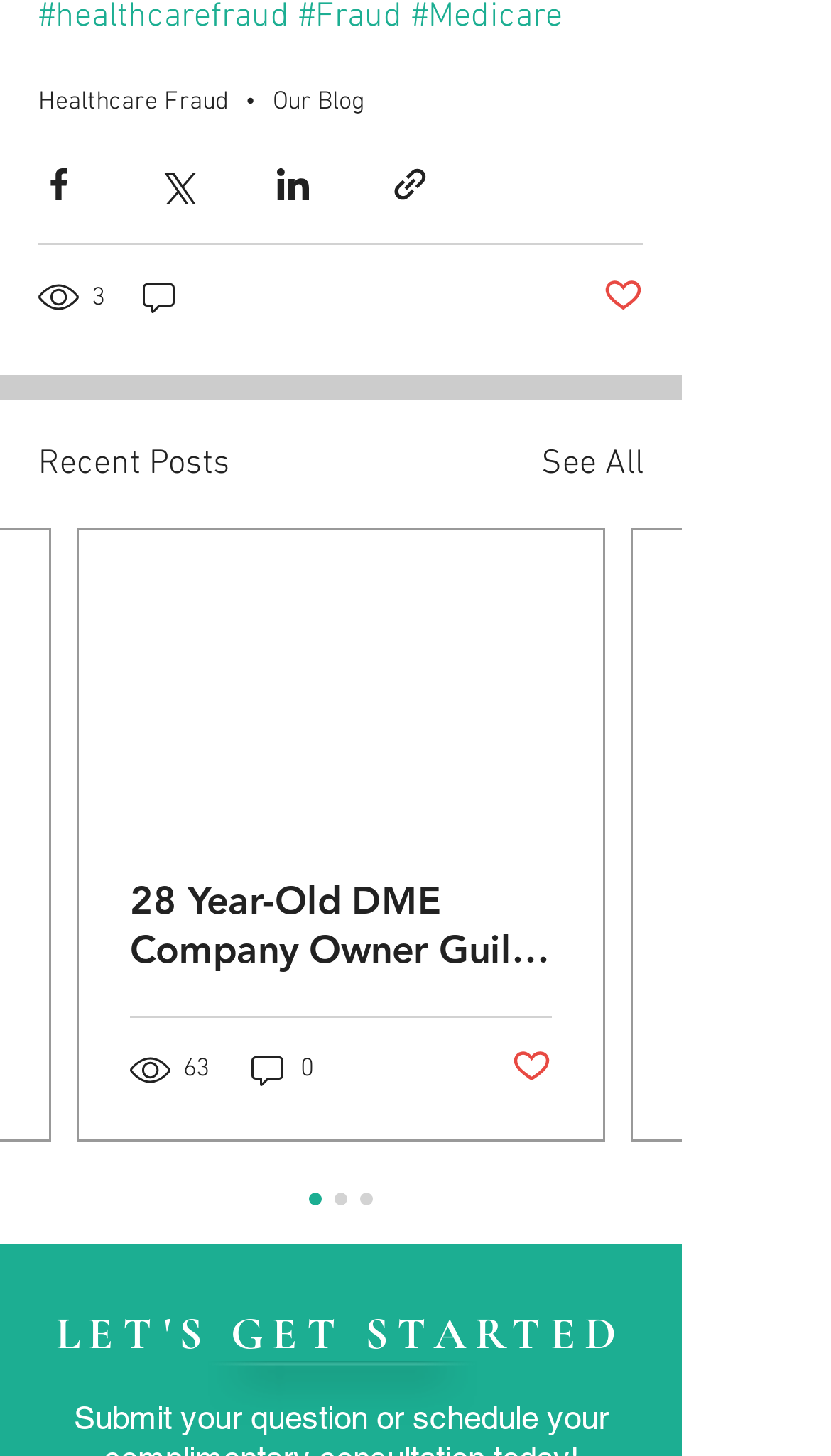Provide the bounding box for the UI element matching this description: "63".

[0.156, 0.721, 0.256, 0.748]